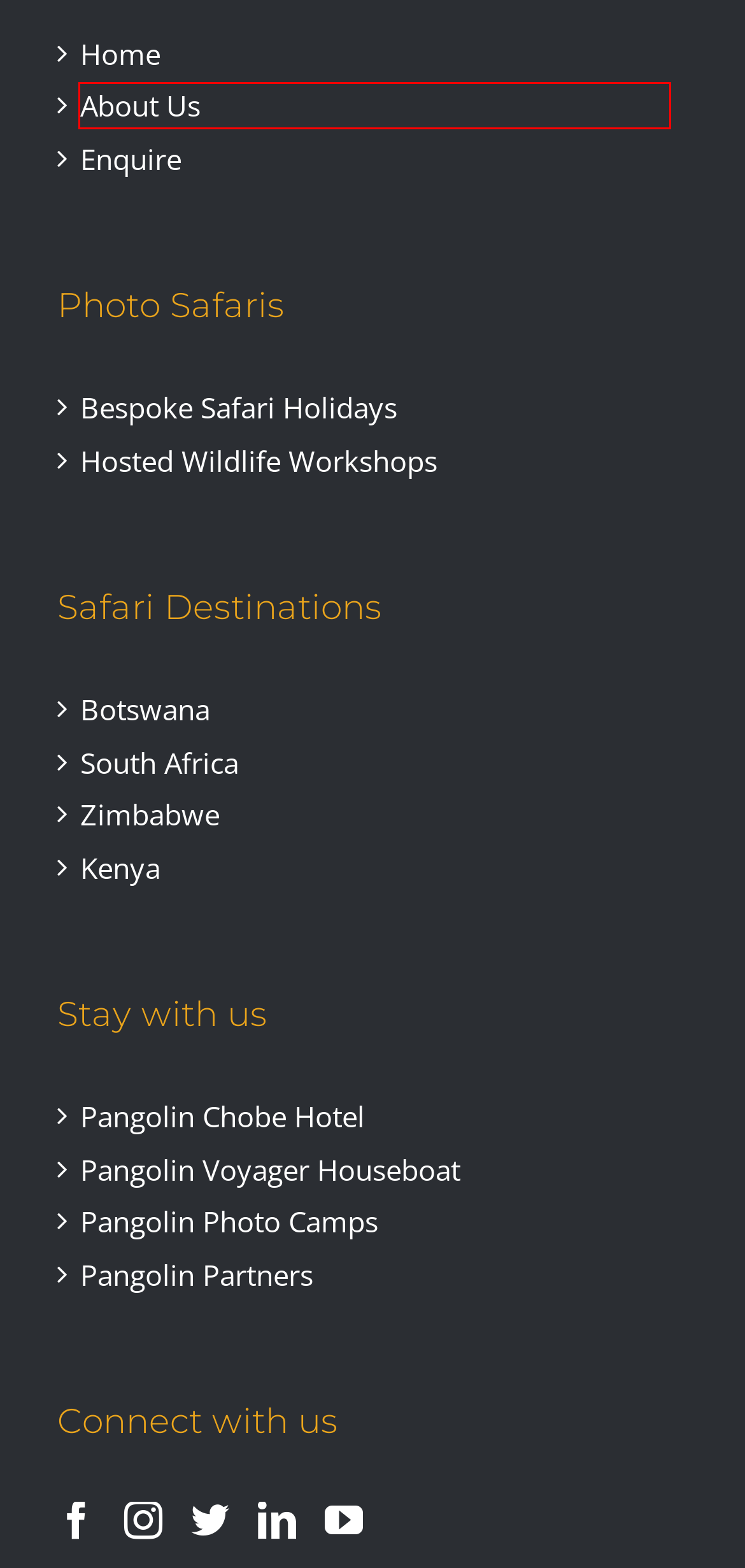You are provided with a screenshot of a webpage that has a red bounding box highlighting a UI element. Choose the most accurate webpage description that matches the new webpage after clicking the highlighted element. Here are your choices:
A. Pangolin Chobe Hotel - Africa's Top Photo Safari Destination
B. Zimbabwe photography safaris - Pangolin Photo Safaris
C. Botswana - Best places for wildlife photography in Botswana
D. About us | Everything about Pangolin Photo Safaris
E. Contact Us | Email or telephone for Pangolin Photo Safaris
F. Pangolin Photo Safaris | African Photo Safari Specialists
G. Wildlife photography holiday packages - Custom photo safaris
H. Pangolin Voyager Houseboat | Chobe | Pangolin Photo Safaris

D